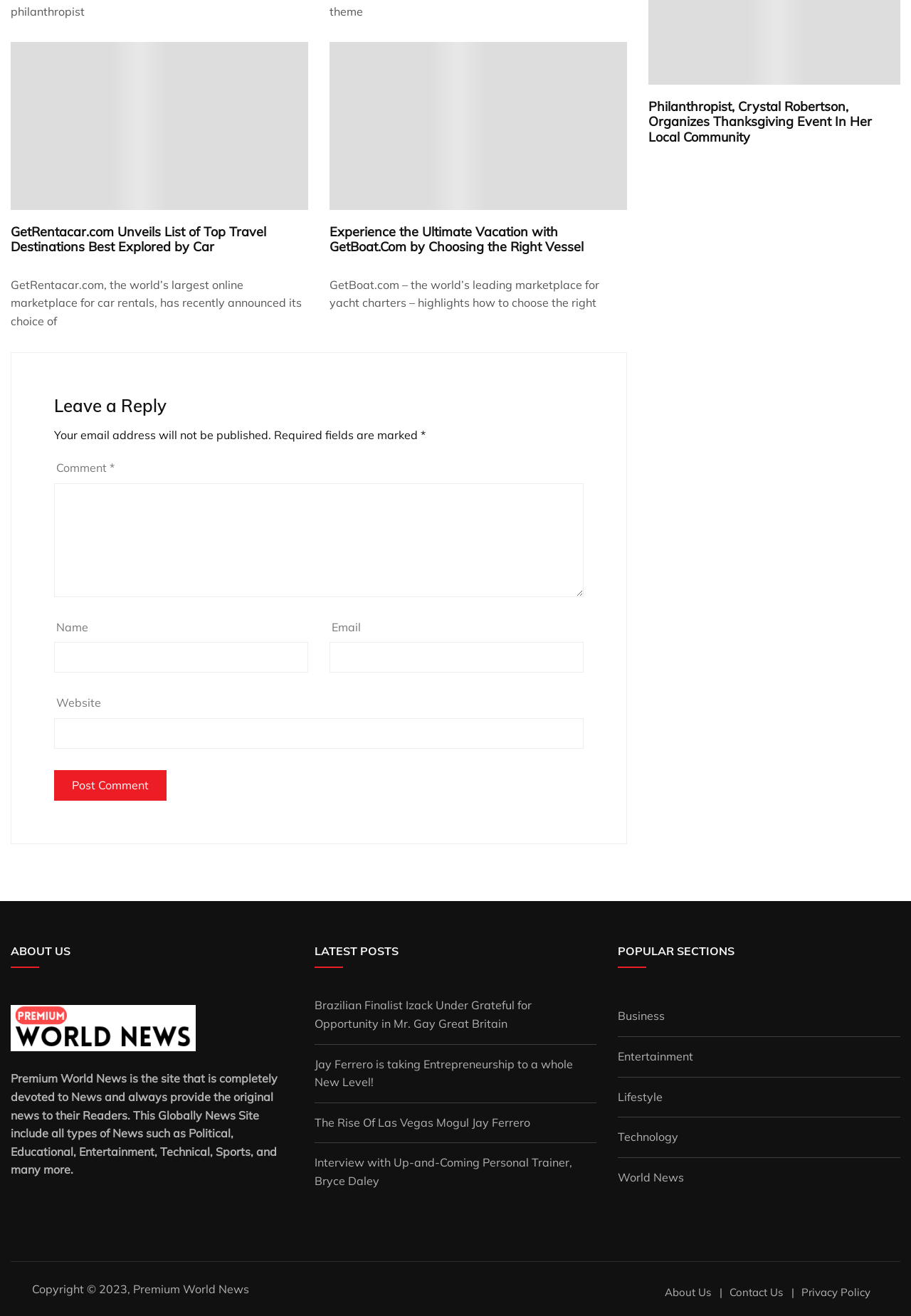Use the information in the screenshot to answer the question comprehensively: How many latest posts are listed?

I counted the number of list markers and links under the 'LATEST POSTS' heading, and found four list items, each with a link to a different post.